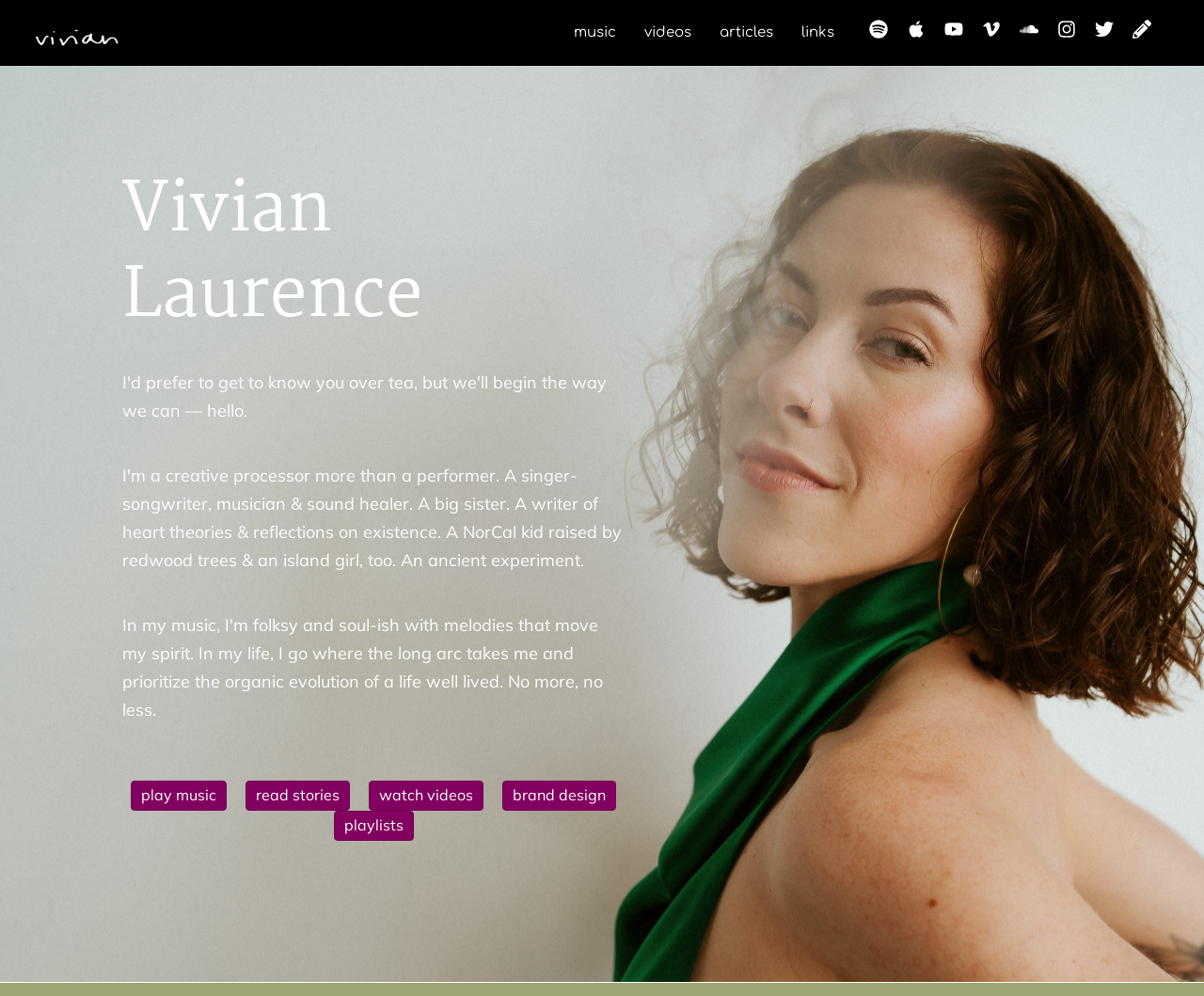What is the name of the singer-songwriter?
From the screenshot, supply a one-word or short-phrase answer.

Vivian Laurence